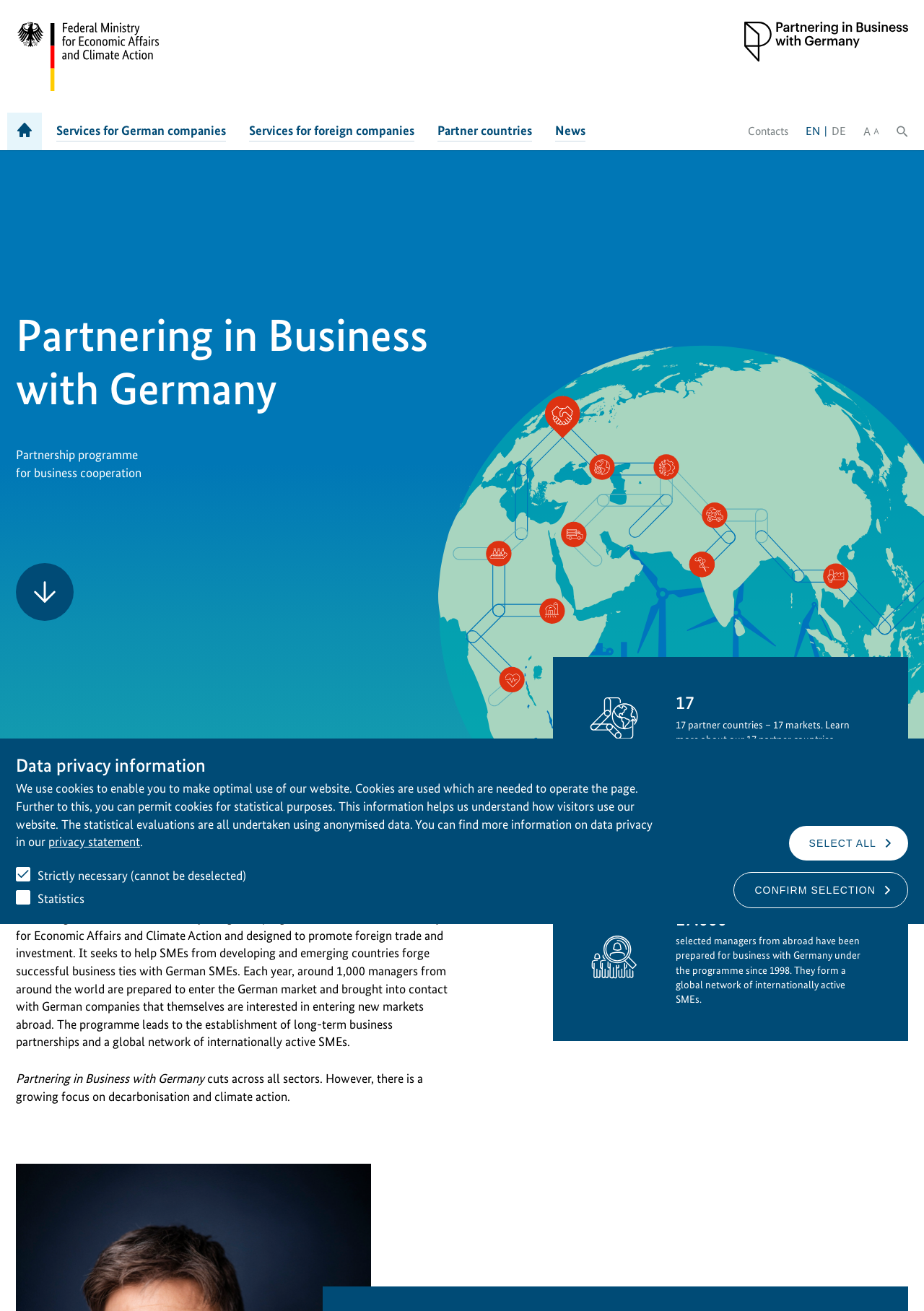Offer a detailed account of what is visible on the webpage.

The webpage is about the "Partnering in Business with Germany" program, which aims to help small and medium-sized enterprises (SMEs) from developing and emerging countries establish successful business ties with German SMEs. 

At the top left of the page, there is a logo, which is an image linked to another webpage. On the top right, there is another logo, also an image linked to another webpage. 

Below the logos, there are several links, including "Services for German companies", "Services for foreign companies", "Partner countries", "News", and "Contacts". These links are positioned horizontally, with "Services for German companies" on the left and "Contacts" on the right. 

On the top right corner, there are language options, including "EN" and "DE", which are links to switch the language of the webpage. Next to the language options, there are two buttons, "Text vergrößern" (Enlarge Text) and "Search", with their corresponding icons.

The main content of the webpage is divided into two sections. On the left, there is a heading "Partnering in Business with Germany" followed by a brief introduction to the program. Below the introduction, there is a button "SCROLL NACH UNTEN" (Scroll Down) with an arrow icon.

On the right, there are three sections with headings "17", "1,400", and "17,000", which display statistics about the program. Each section has a heading followed by a brief description.

At the bottom of the page, there is a section about data privacy information, which includes a heading, a brief description, and a link to the privacy statement. There are also two checkboxes, "Strictly necessary (cannot be deselected)" and "Statistics", and two buttons, "SELECT ALL" and "CONFIRM SELECTION".